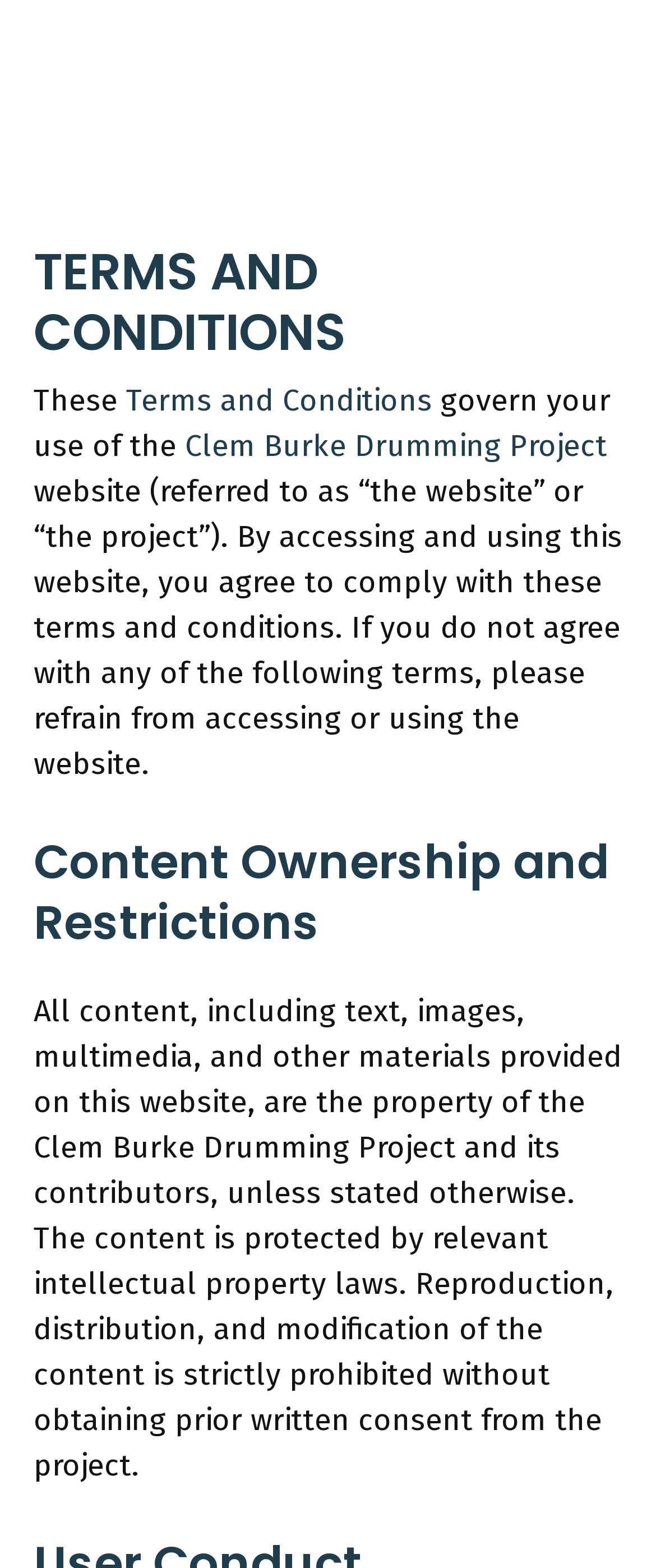Answer briefly with one word or phrase:
What is protected by intellectual property laws?

Content on the website